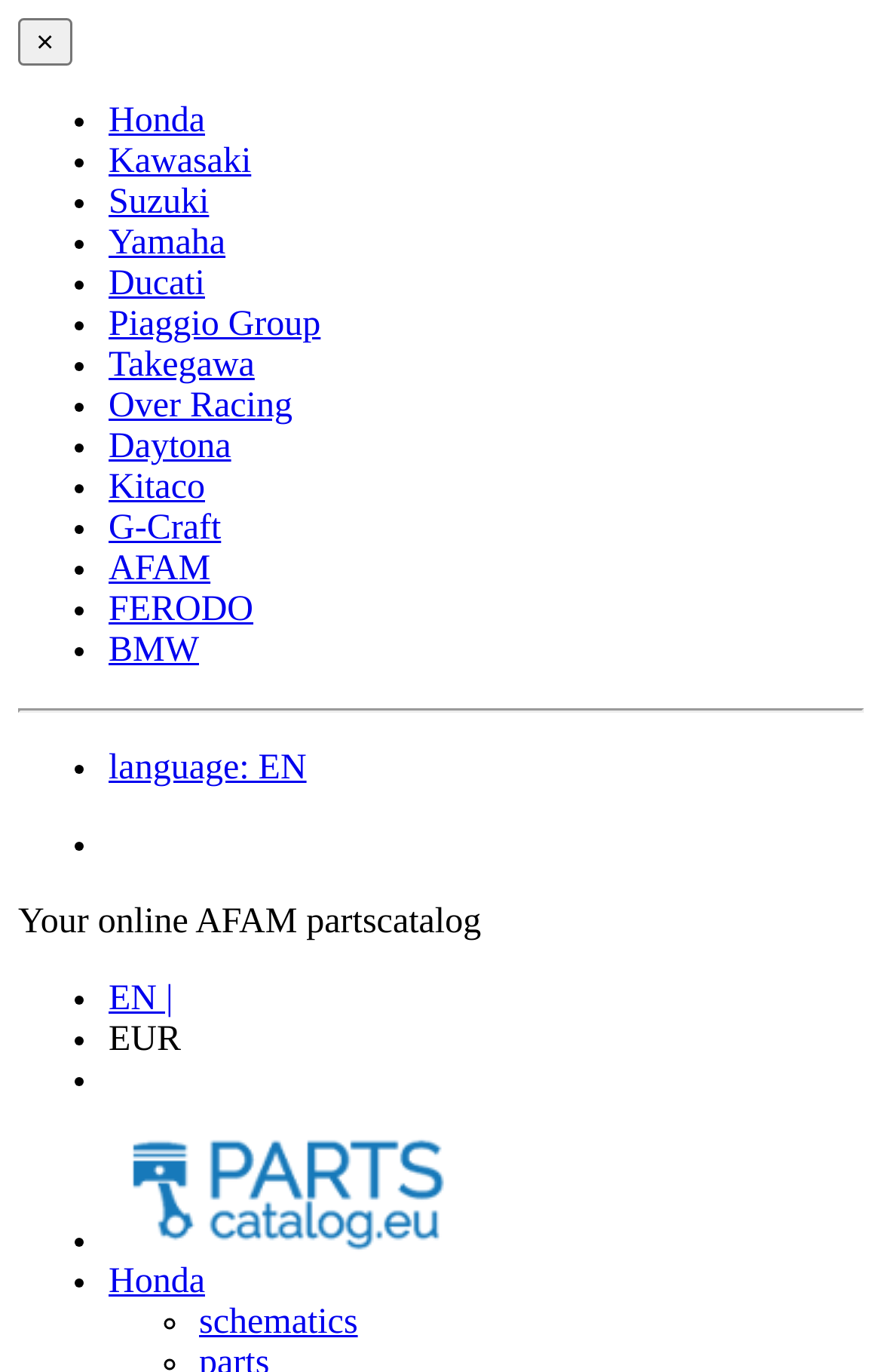Pinpoint the bounding box coordinates of the clickable element to carry out the following instruction: "view schematics."

[0.226, 0.95, 0.406, 0.978]